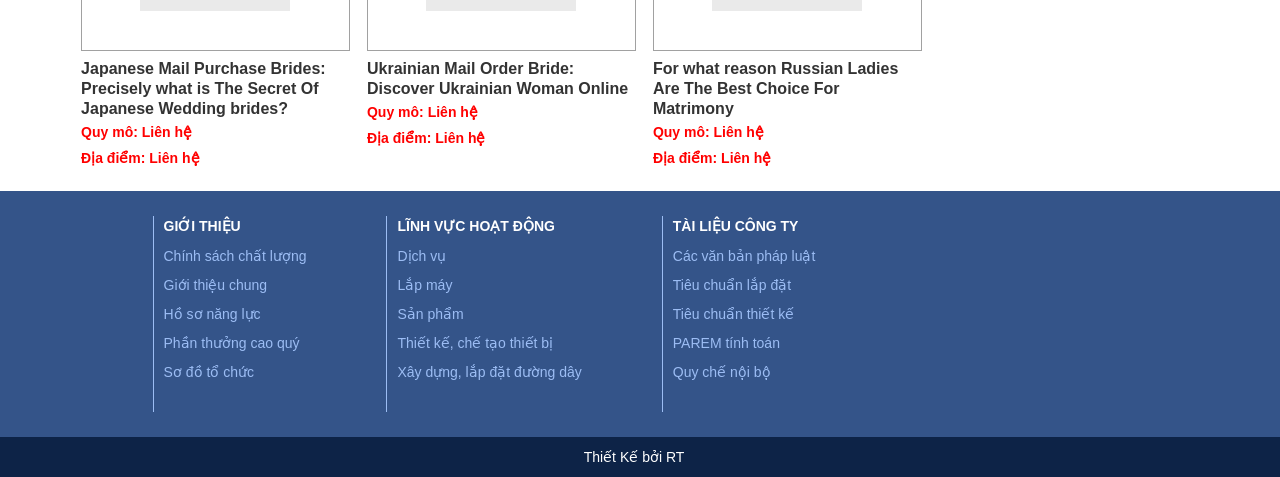Based on the image, provide a detailed response to the question:
What is the purpose of the links in the 'LĨNH VỰC HOẠT ĐỘNG' section?

The links in the 'LĨNH VỰC HOẠT ĐỘNG' section, such as 'Dịch vụ', 'Lắp máy', 'Sản phẩm', 'Thiết kế, chế tạo thiết bị', and 'Xây dựng, lắp đặt đường dây', suggest that they are intended to introduce the company's services and activities.